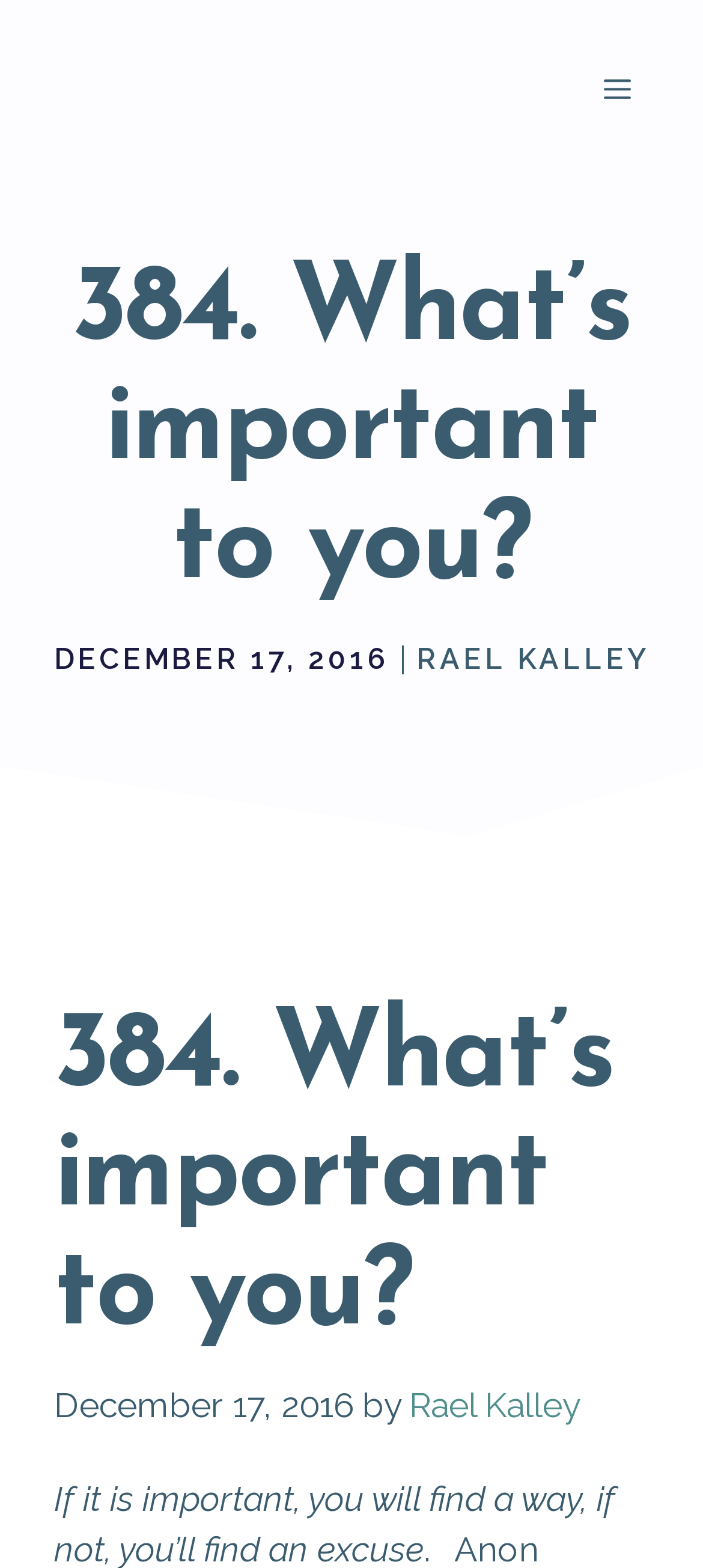How many navigation elements are there?
Please provide a single word or phrase in response based on the screenshot.

1